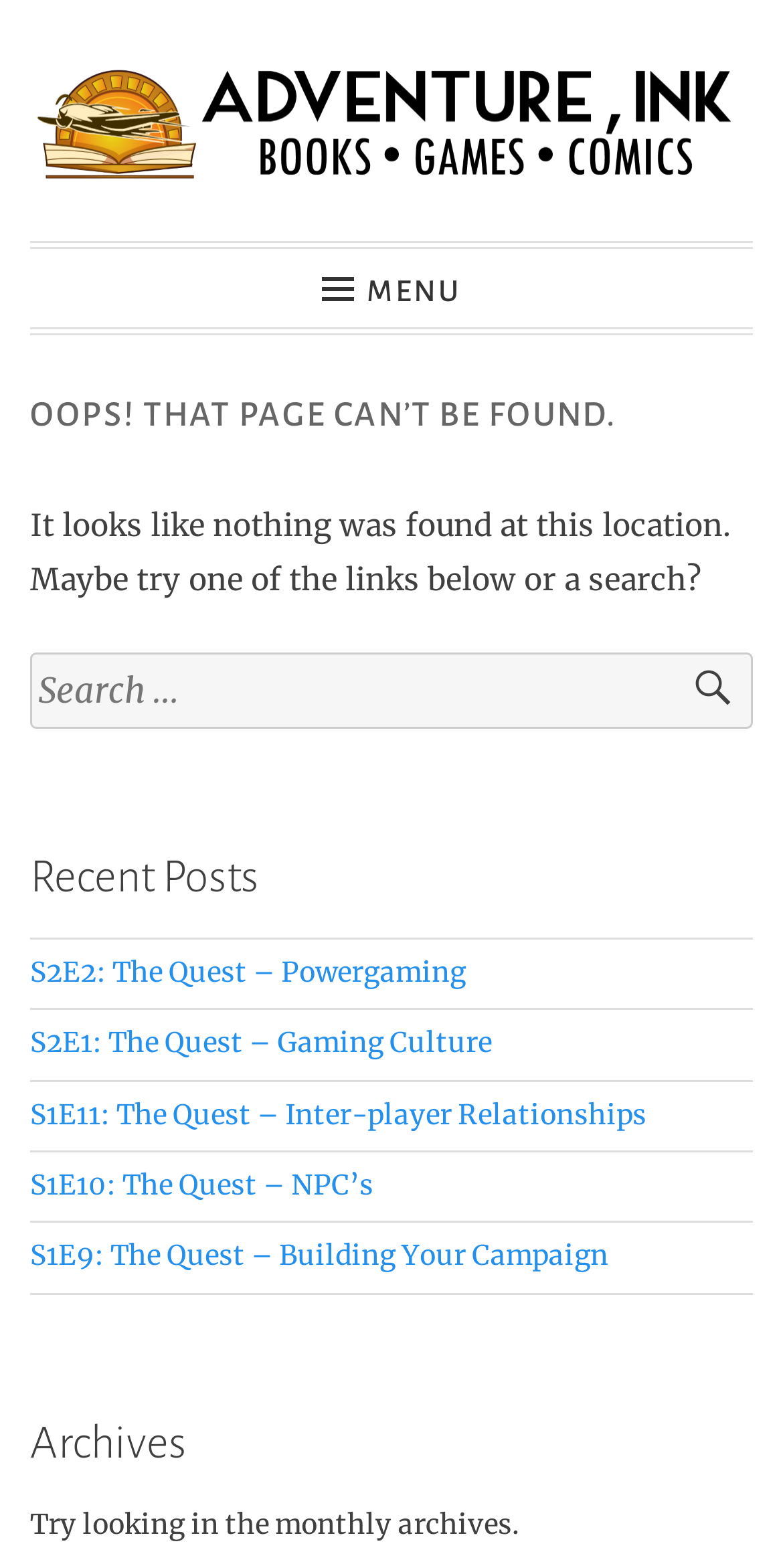Find the bounding box coordinates corresponding to the UI element with the description: "Jona Business Consultant". The coordinates should be formatted as [left, top, right, bottom], with values as floats between 0 and 1.

None